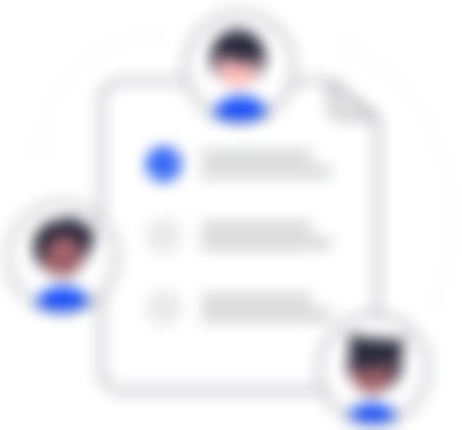What is the purpose of the document in the image?
Please give a detailed and elaborate answer to the question based on the image.

The caption states that the characters are surrounding a document that 'likely represents information being shared during the call'. This suggests that the document is being used to share information during the Client Discovery Call, which is the main topic of the image.